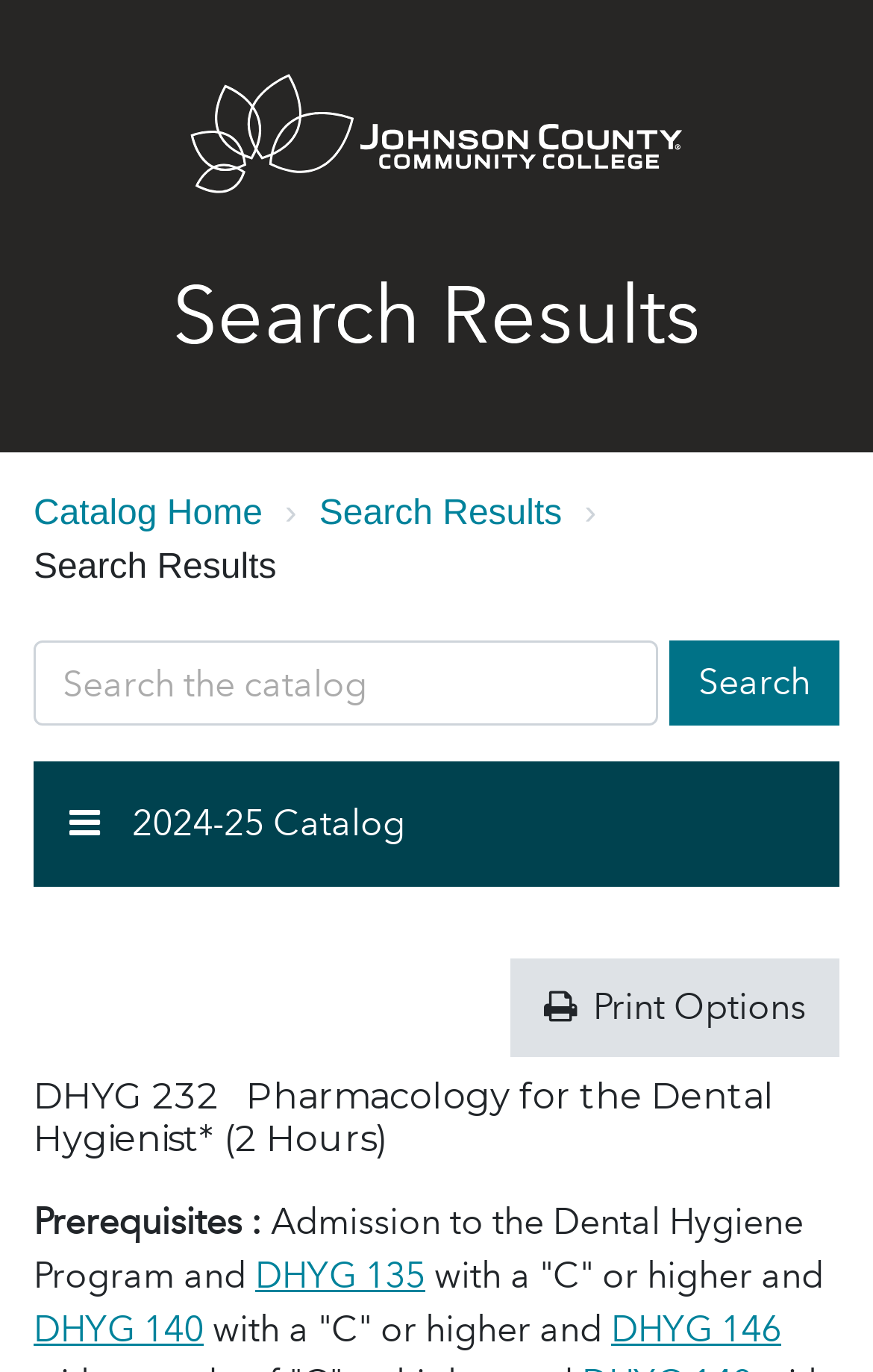Answer the question below in one word or phrase:
What is the function of the button?

Search